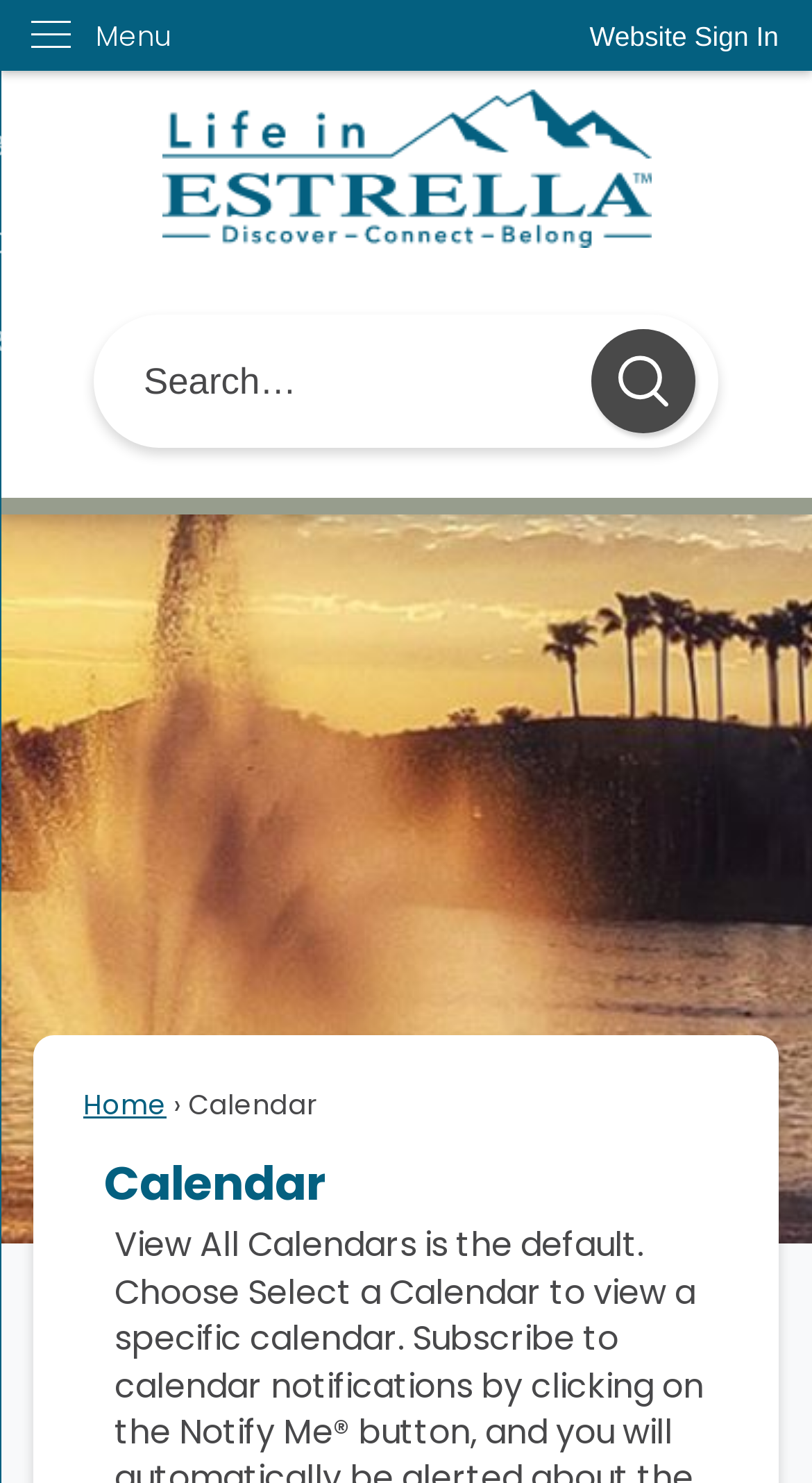Answer the question using only one word or a concise phrase: What is the orientation of the menu?

Vertical